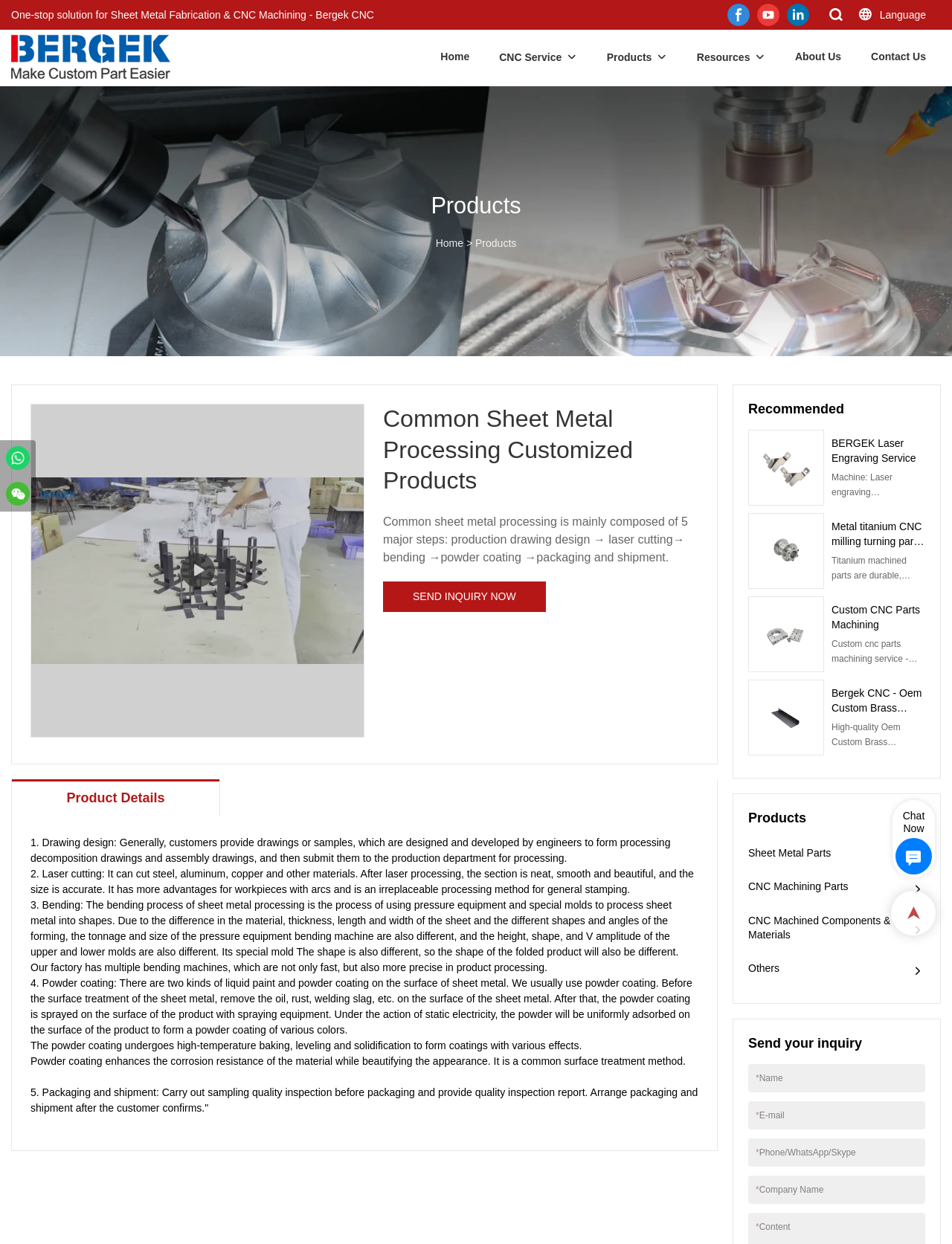Locate the bounding box coordinates of the UI element described by: "Other Publishers". The bounding box coordinates should consist of four float numbers between 0 and 1, i.e., [left, top, right, bottom].

None